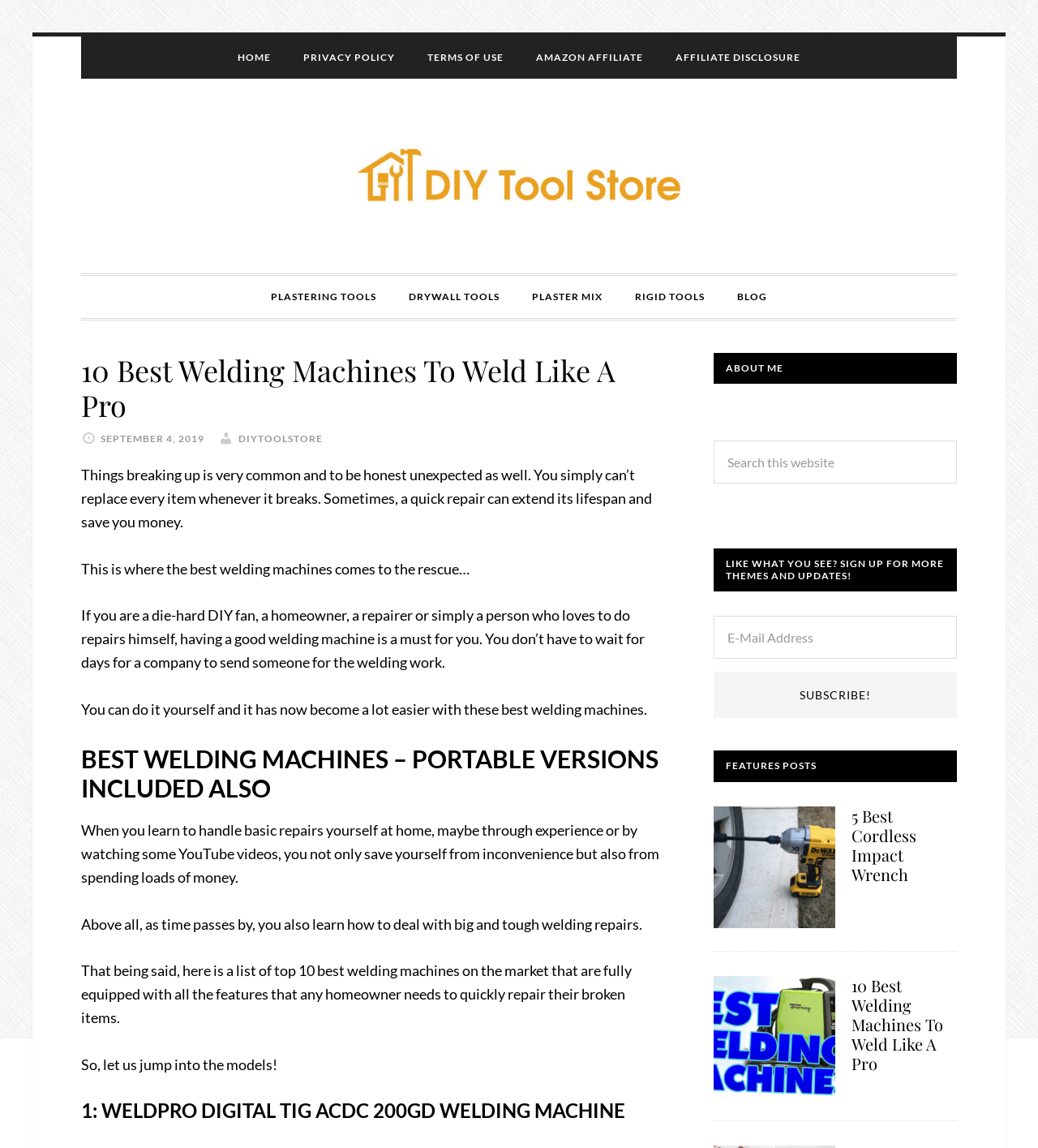What is the purpose of the search box?
Please provide a comprehensive answer based on the contents of the image.

The search box is present in the webpage, and its purpose can be inferred from the placeholder text 'Search this website', indicating that it is meant to search for content within the website.